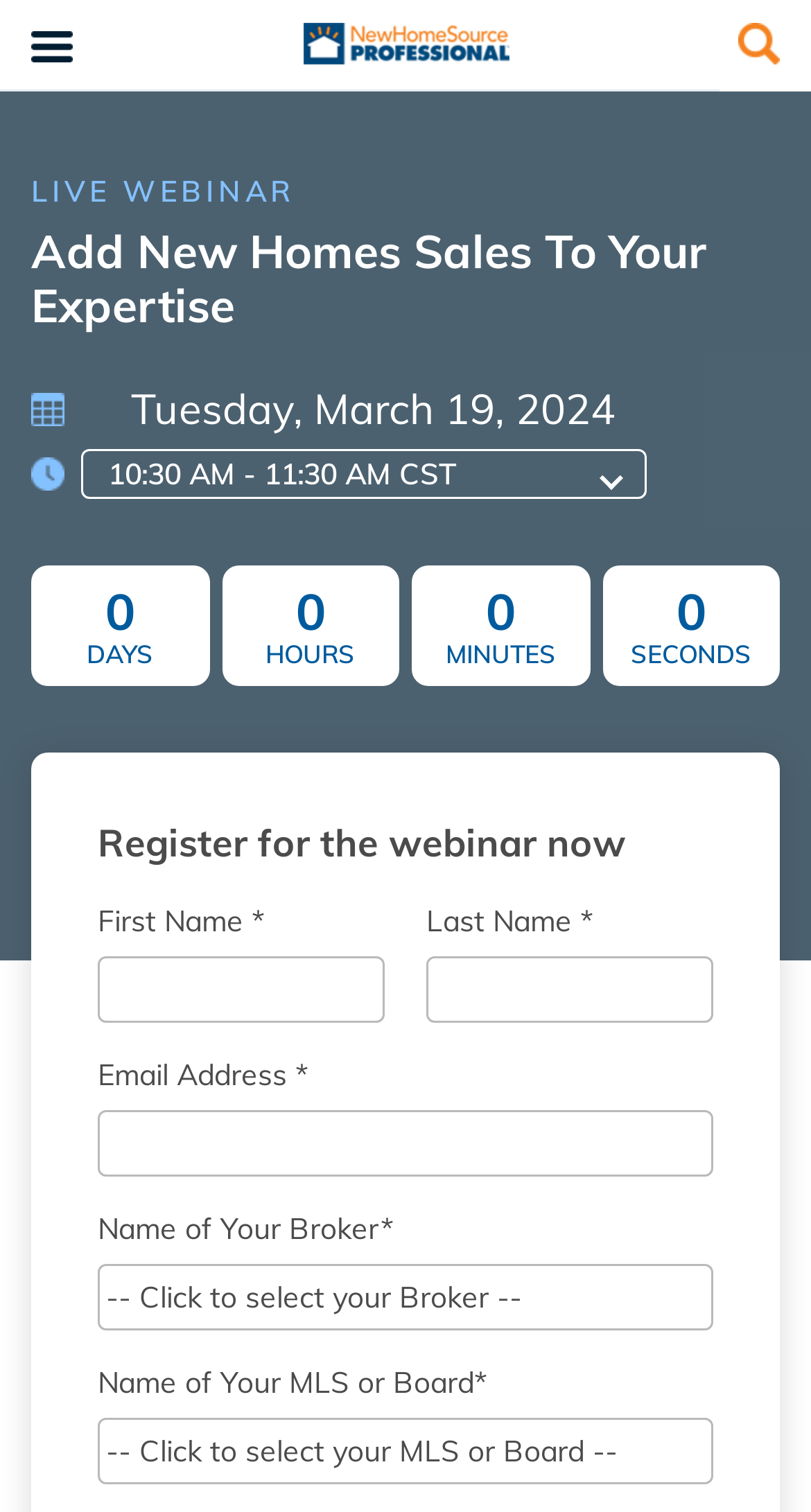Describe all the visual and textual components of the webpage comprehensively.

This webpage is focused on registering for free webinars on NewHomeSource Professional. At the top, there is a header menu link on the left and a link to NewHomeSource Professional on the right, accompanied by an image with the same name. A search link is located at the top right corner.

Below the header, a prominent "LIVE WEBINAR" text is displayed, followed by a heading that reads "Add New Homes Sales To Your Expertise". A calendar icon is situated to the right of the heading. The webinar details are listed below, including the date "Tuesday, March 19, 2024", and a clock icon is placed next to it. A button displays the time "10:30 AM - 11:30 AM CST".

A countdown timer is shown below, with labels for "DAYS", "HOURS", "MINUTES", and "SECONDS", and a numerical value for each. A heading "Register for the webinar now" is placed below the countdown timer.

The registration form is located below, with fields for "First Name", "Last Name", "Email Address", "Name of Your Broker", and "Name of Your MLS or Board". Each field has a corresponding text box or combo box for input. The required fields are marked with an asterisk.